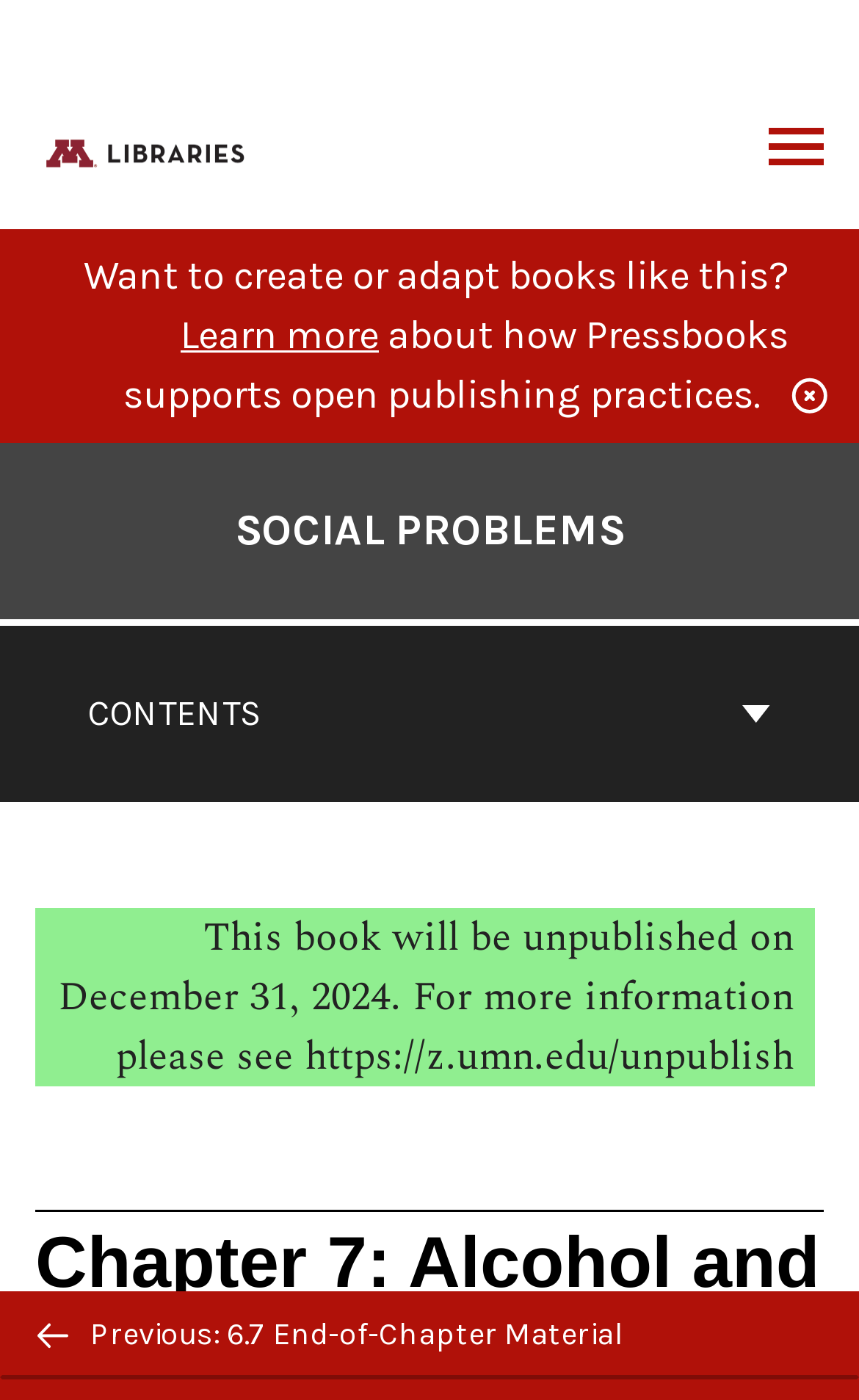Bounding box coordinates should be provided in the format (top-left x, top-left y, bottom-right x, bottom-right y) with all values between 0 and 1. Identify the bounding box for this UI element: Previous: 6.7 End-of-Chapter Material

[0.0, 0.922, 1.0, 0.984]